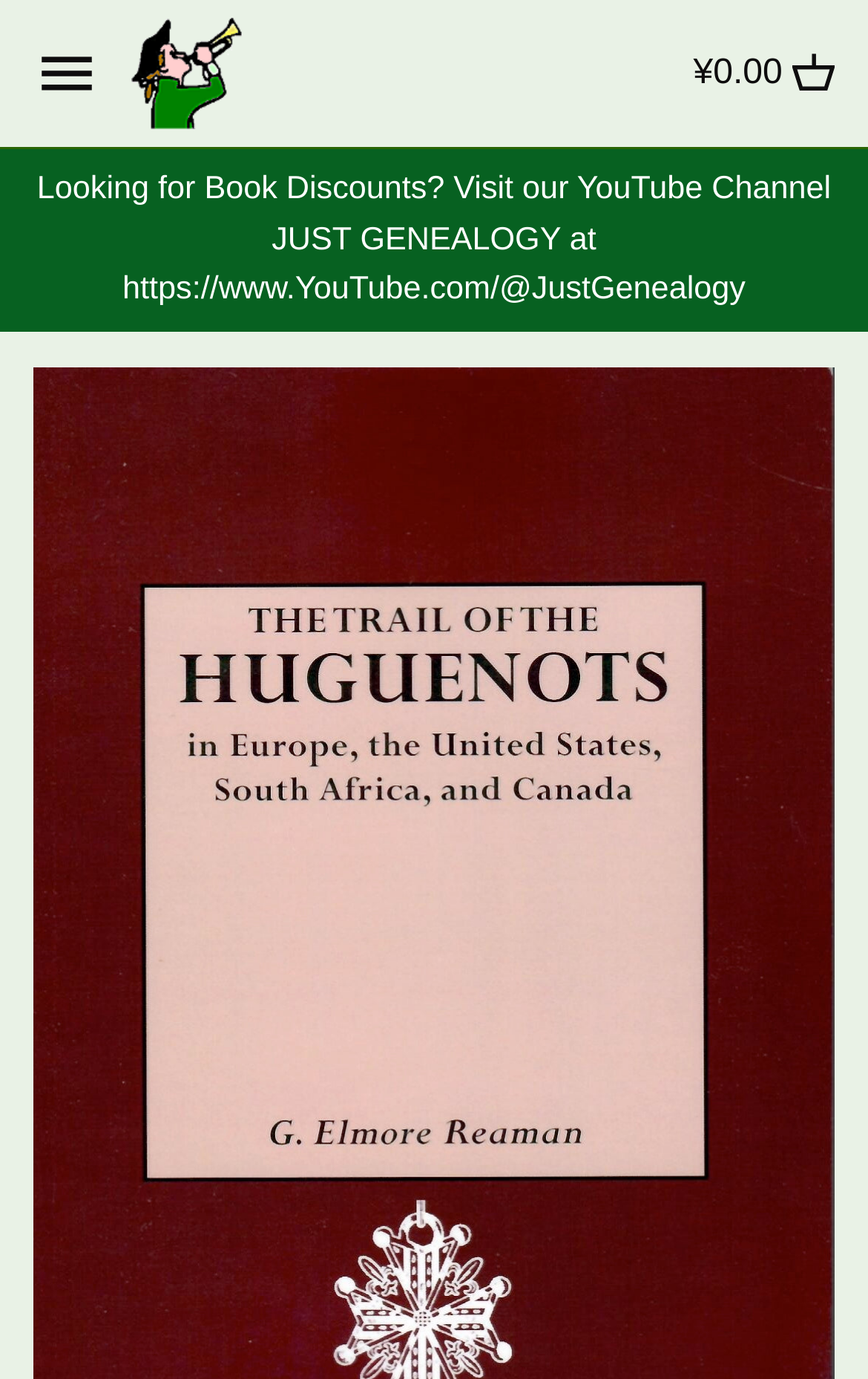Please find the bounding box coordinates for the clickable element needed to perform this instruction: "Explore Alabama books".

[0.051, 0.121, 0.662, 0.172]